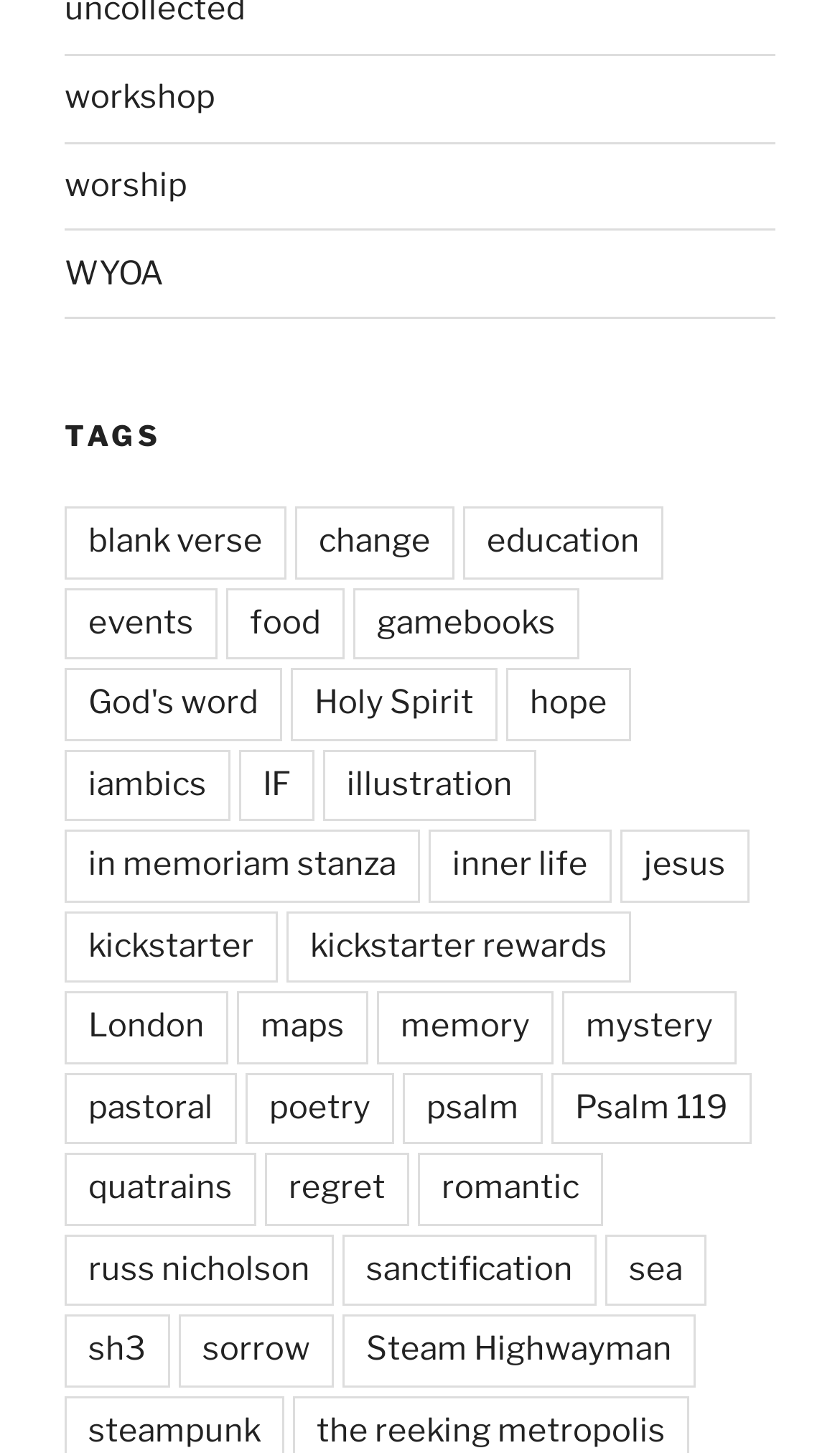Use a single word or phrase to answer the following:
What is the first link on the webpage?

workshop